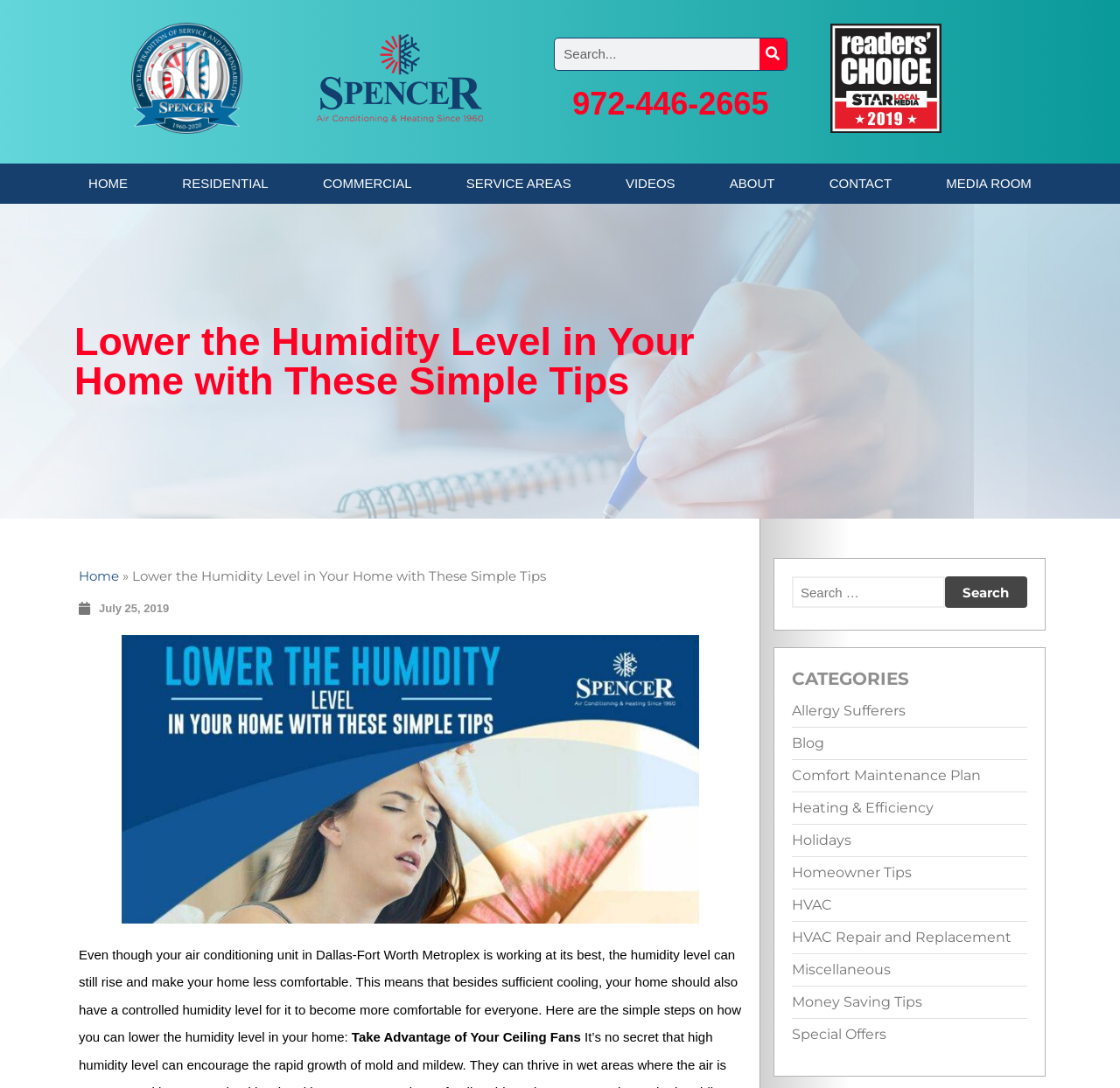Please determine and provide the text content of the webpage's heading.

Lower the Humidity Level in Your Home with These Simple Tips